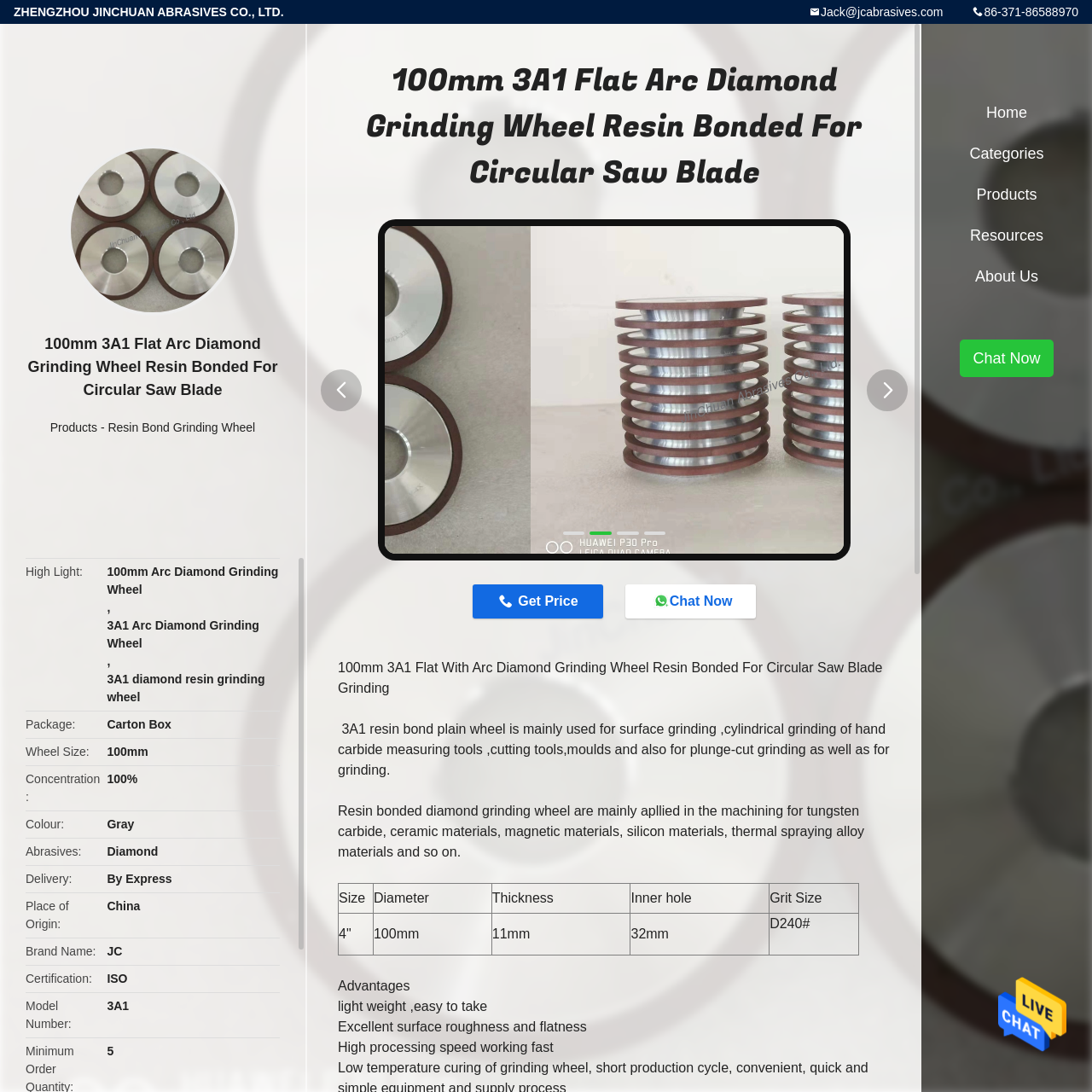Identify and provide the main heading of the webpage.

100mm 3A1 Flat Arc Diamond Grinding Wheel Resin Bonded For Circular Saw Blade